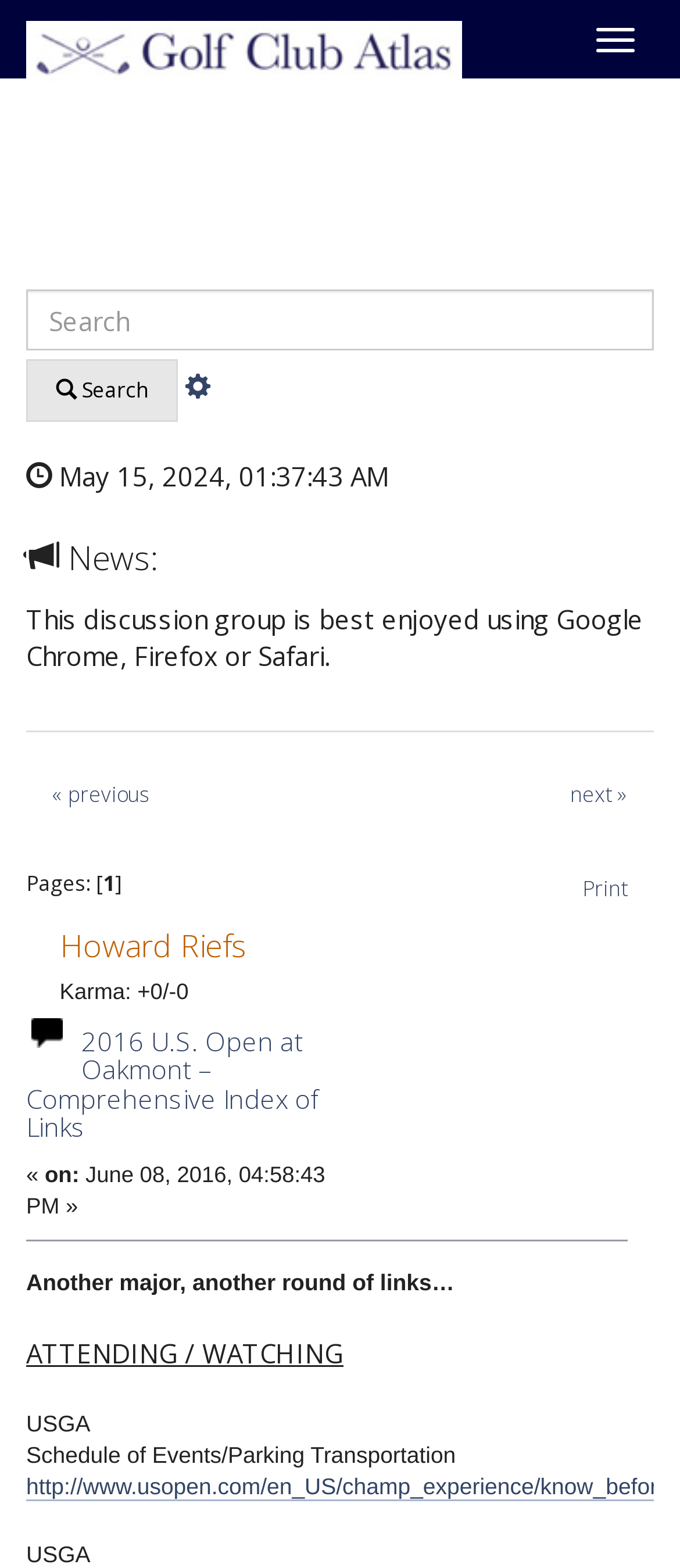Locate the bounding box of the UI element described in the following text: "Search".

[0.038, 0.229, 0.262, 0.269]